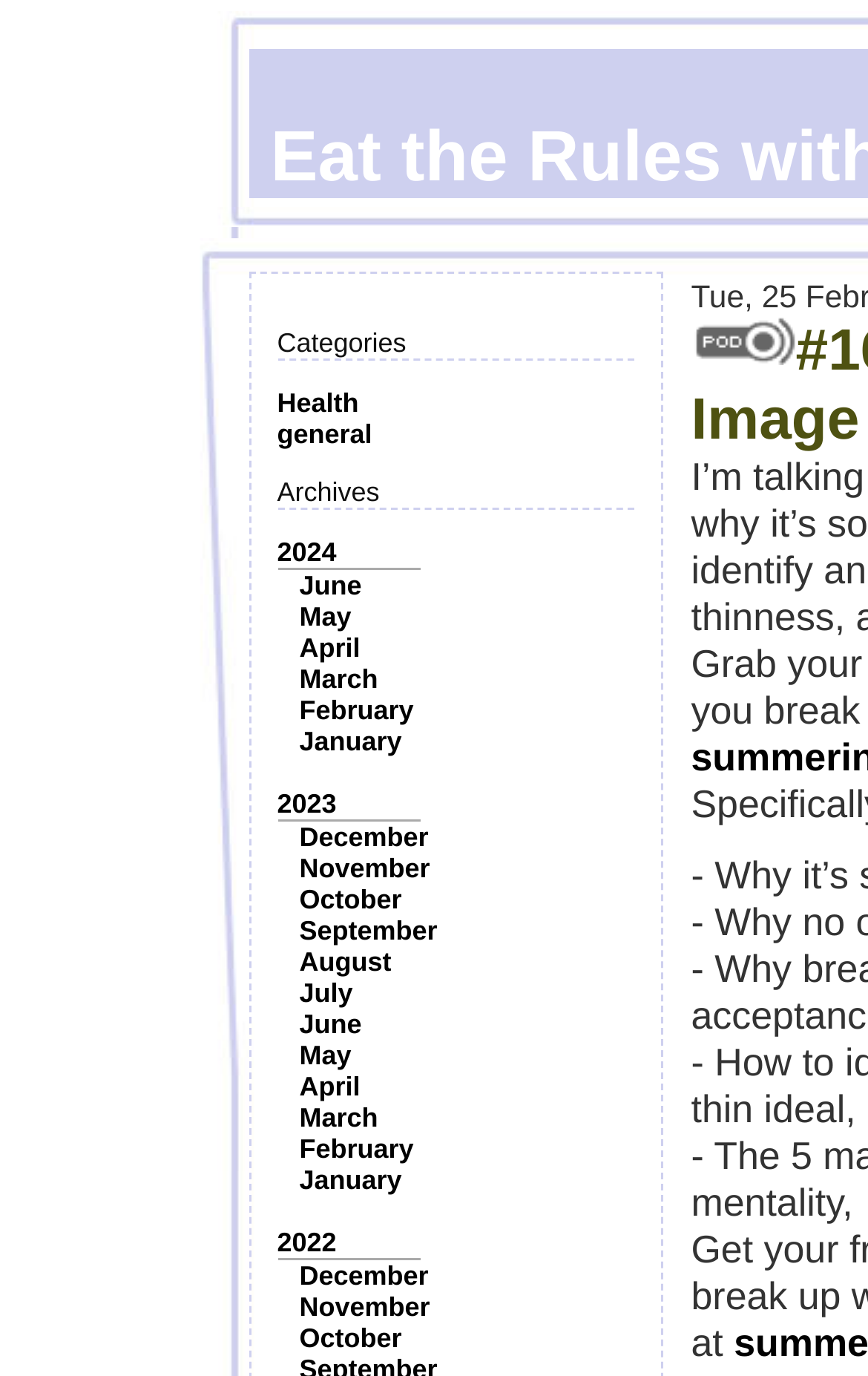Respond with a single word or phrase to the following question:
What is the category of the current post?

Health